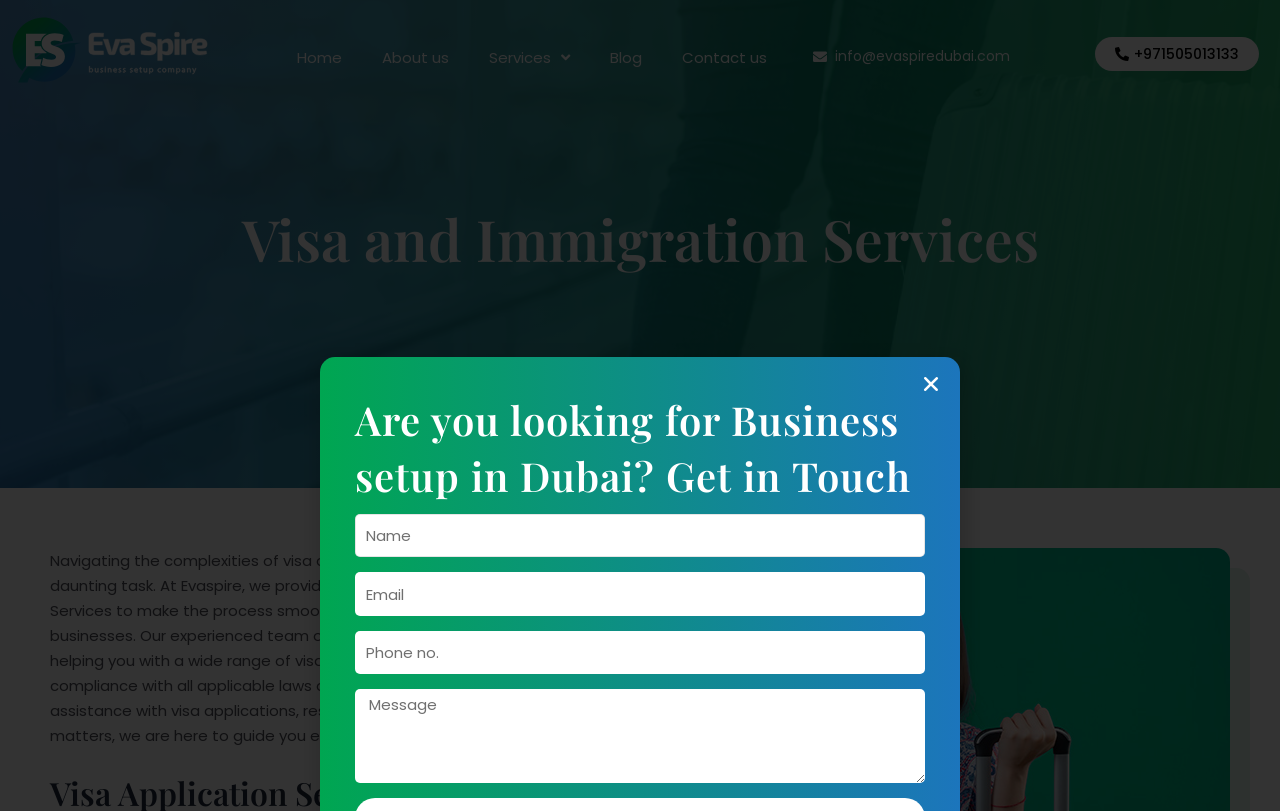Based on the image, provide a detailed response to the question:
What is the phone number of the company?

I found the company's phone number by looking at the top navigation bar, where I saw a link with the text '+971505013133'. This is likely the phone number of the company.